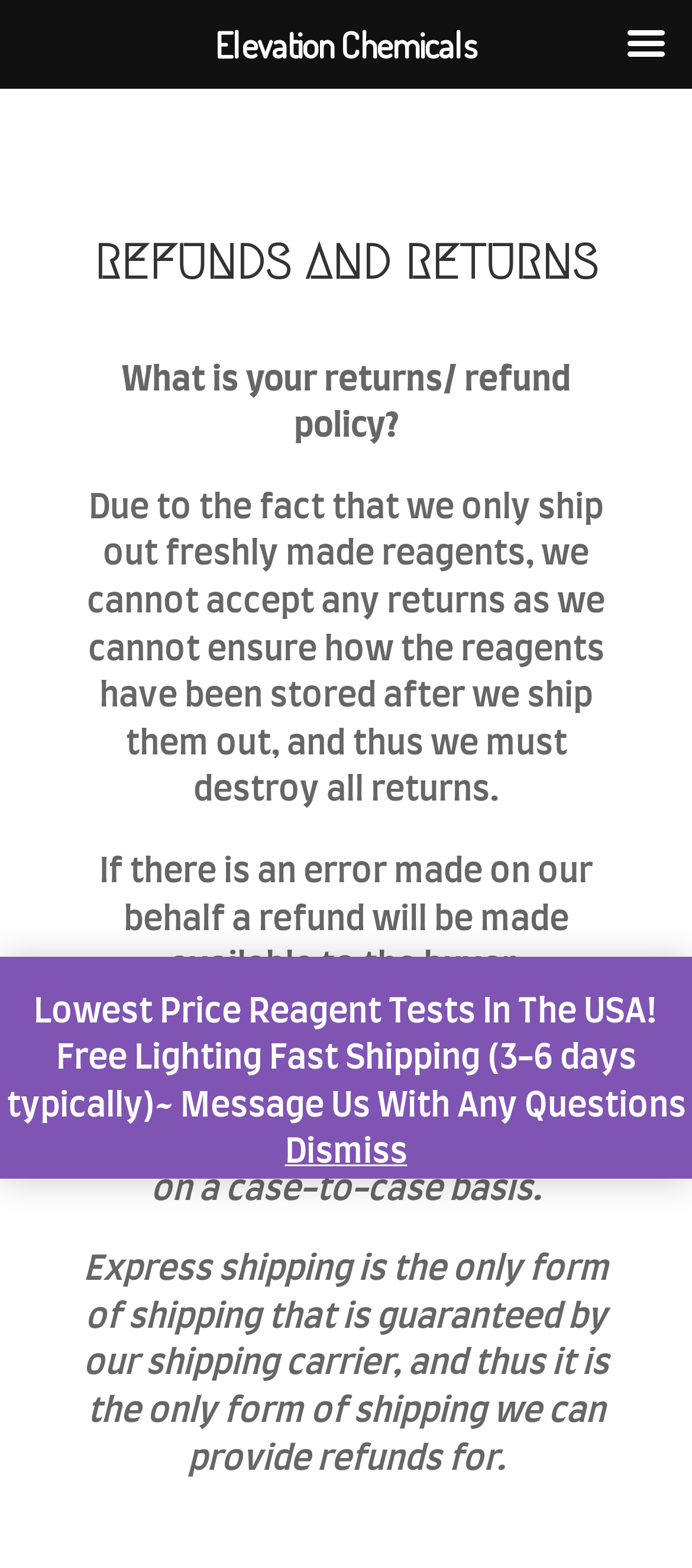Respond with a single word or short phrase to the following question: 
What is the typical shipping time for free shipping?

3-6 days